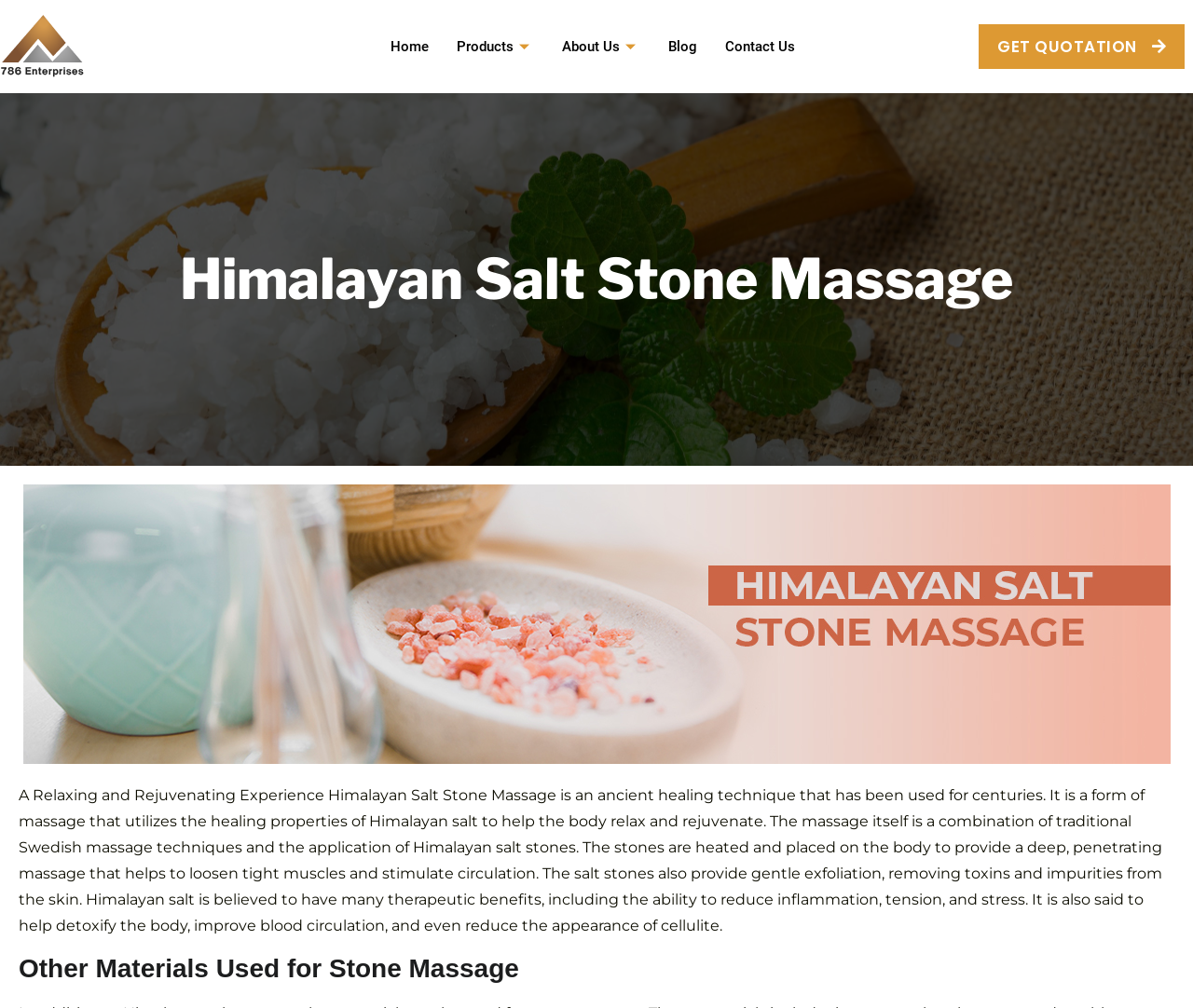What is the main topic of this webpage?
By examining the image, provide a one-word or phrase answer.

Himalayan Salt Stone Massage